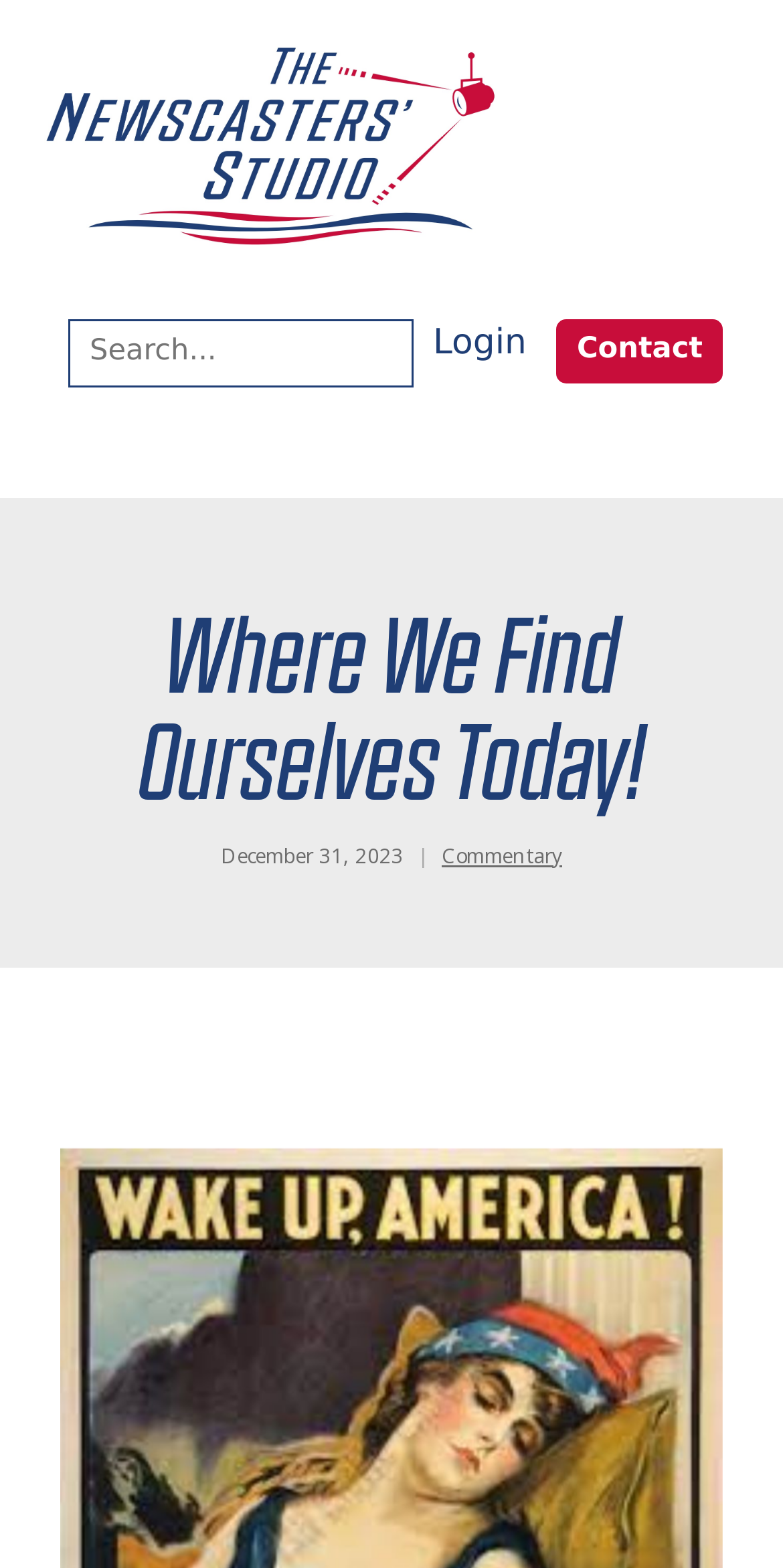Please specify the bounding box coordinates in the format (top-left x, top-left y, bottom-right x, bottom-right y), with all values as floating point numbers between 0 and 1. Identify the bounding box of the UI element described by: parent_node: Search for: name="s" placeholder="Search..."

[0.086, 0.204, 0.527, 0.247]